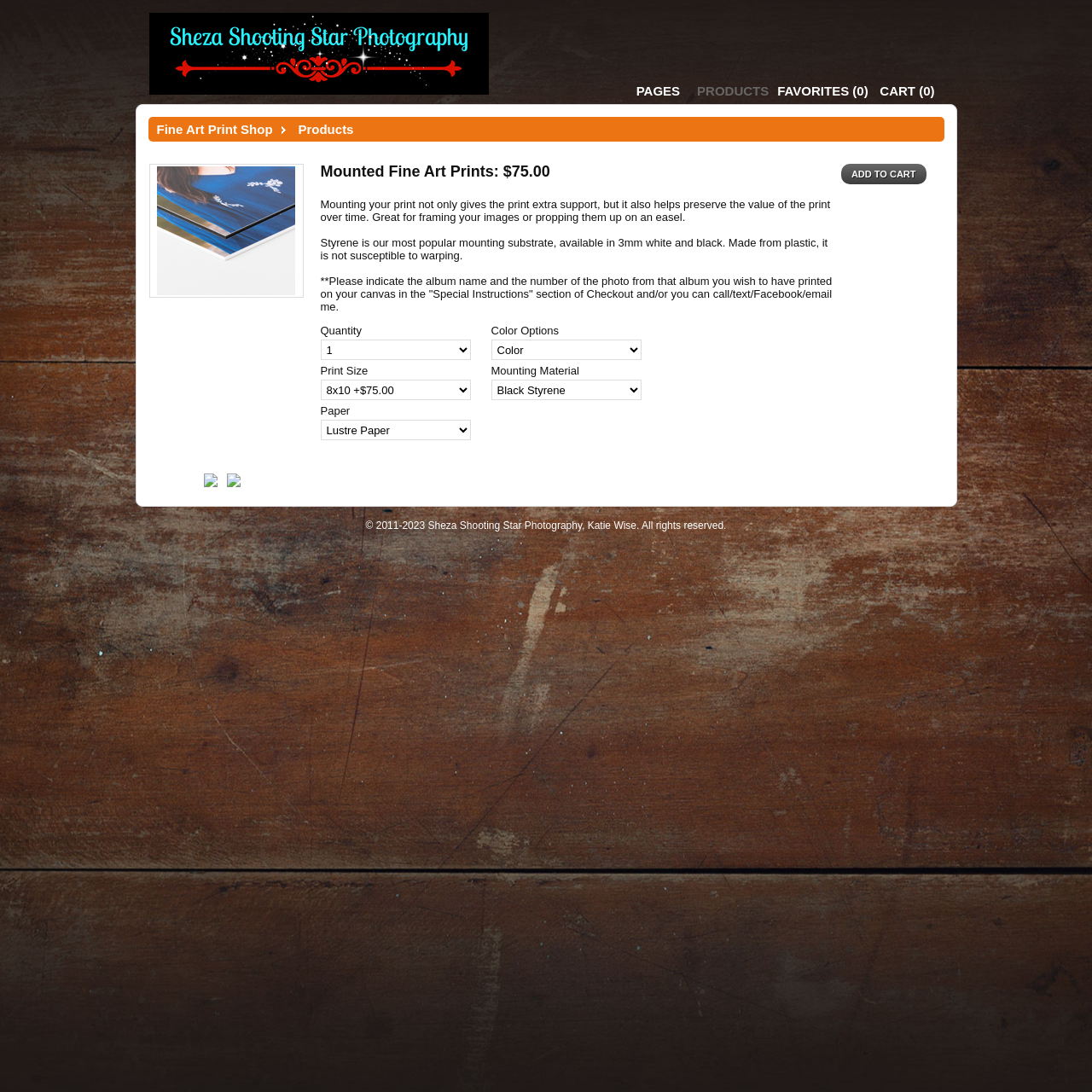What is the material of the mounting substrate?
From the screenshot, provide a brief answer in one word or phrase.

Plastic